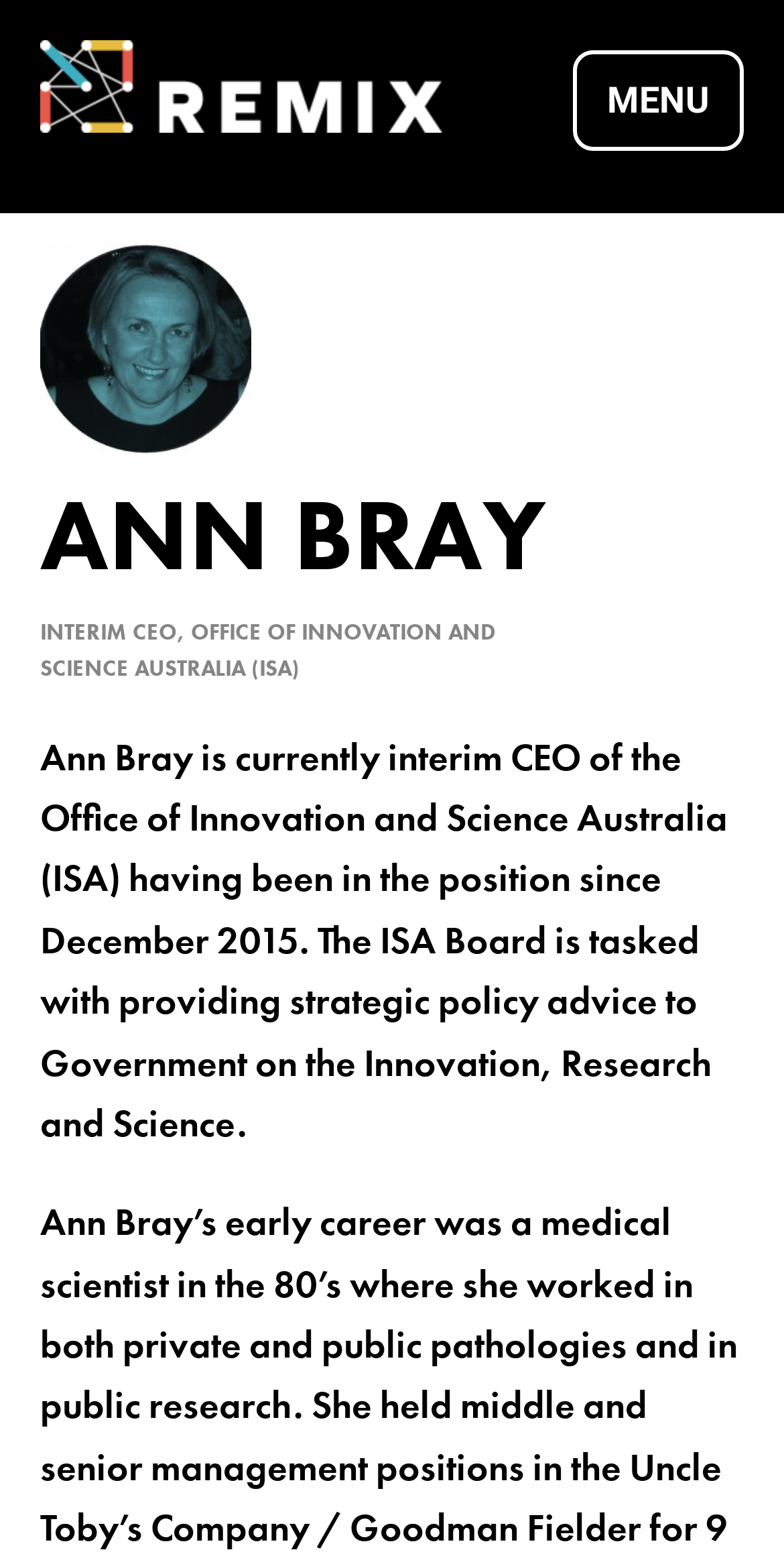Find and extract the text of the primary heading on the webpage.

REMIX SUMMITS | CULTURE X TECHNOLOGY X ENTREPRENEURSHIP